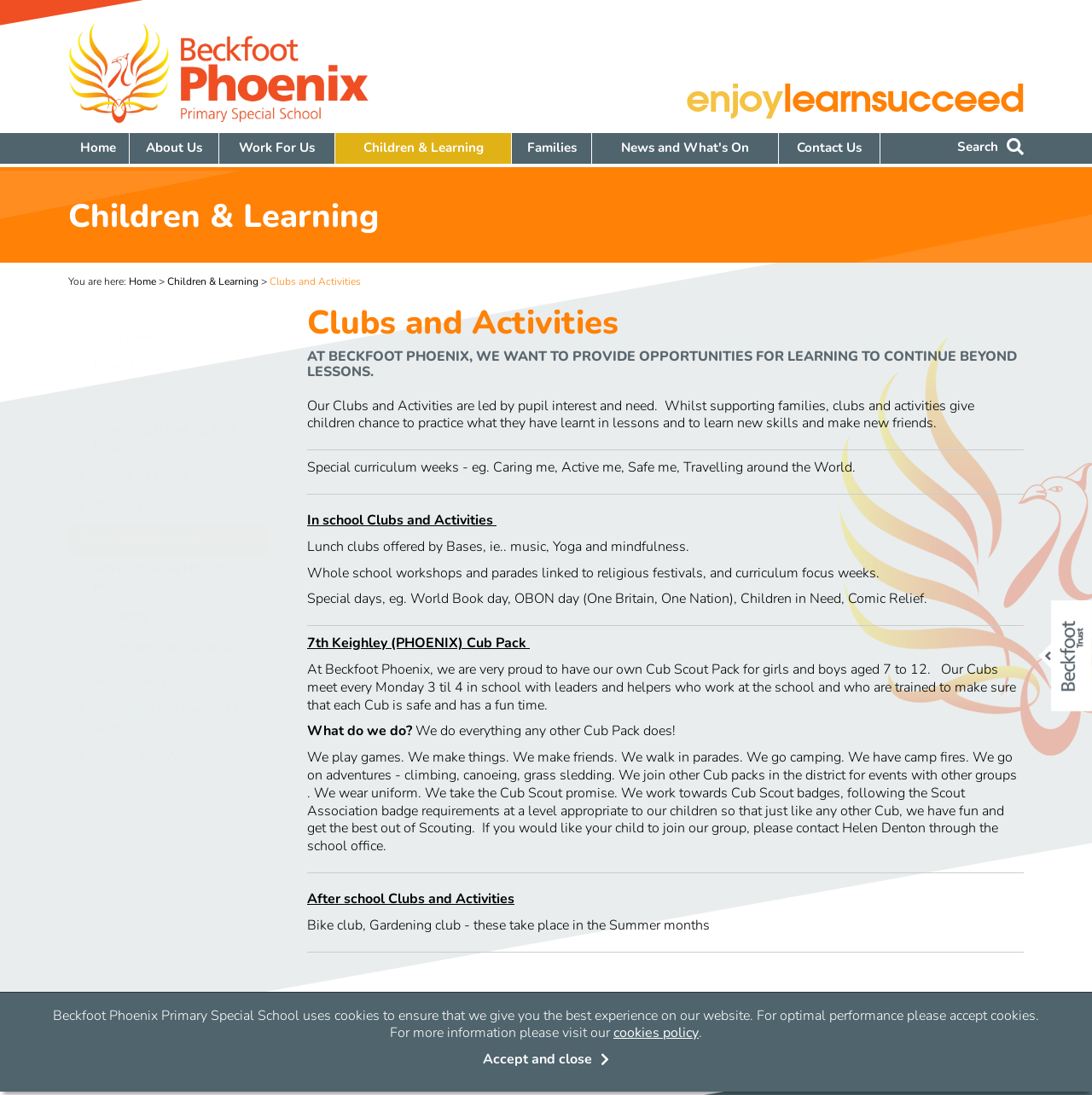What is the purpose of the school's clubs and activities?
Please provide a detailed and thorough answer to the question.

According to the webpage, the purpose of the school's clubs and activities is to provide opportunities for learning to continue beyond lessons, as stated in the heading 'AT BECKFOOT PHOENIX, WE WANT TO PROVIDE OPPORTUNITIES FOR LEARNING TO CONTINUE BEYOND LESSONS.'